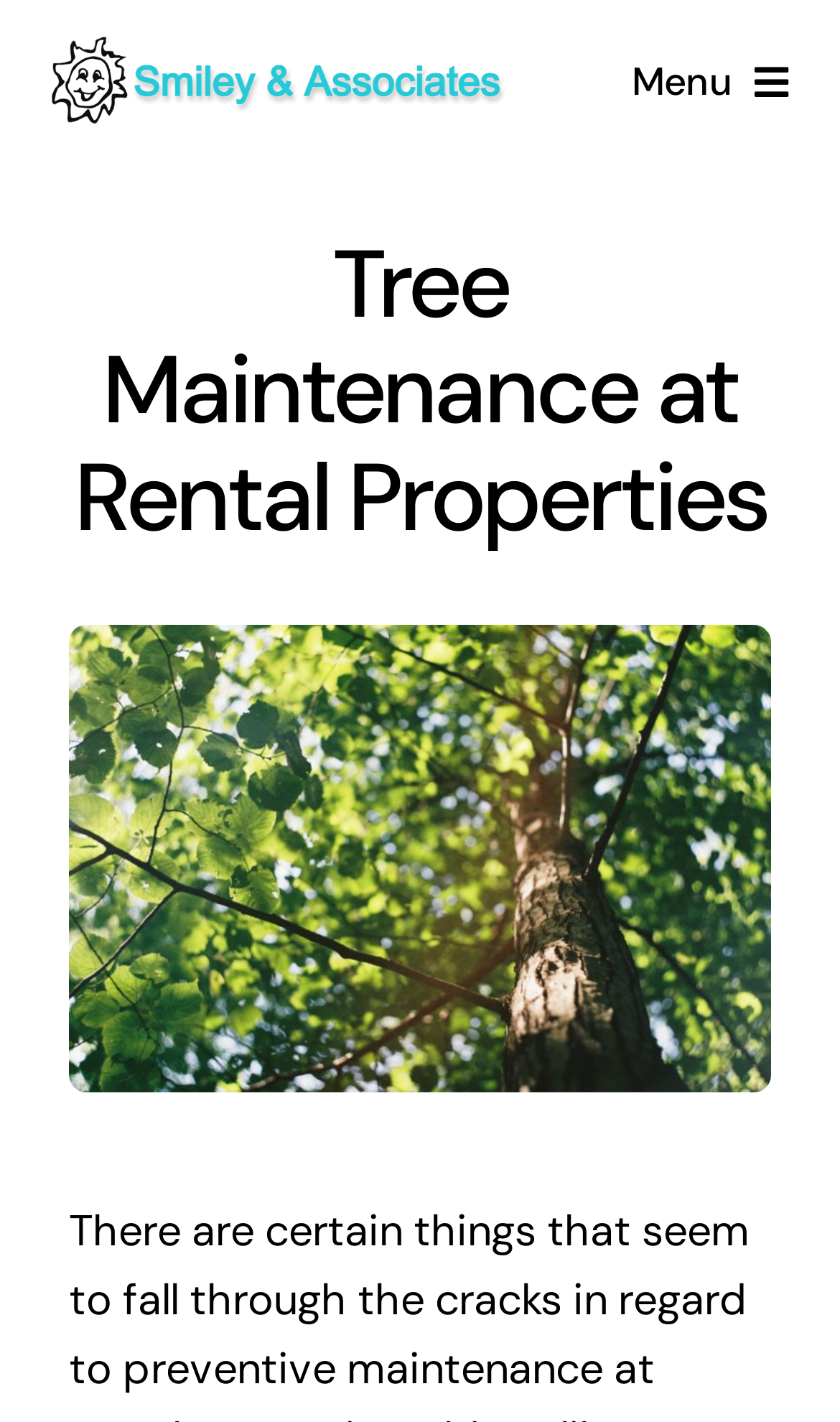Bounding box coordinates are specified in the format (top-left x, top-left y, bottom-right x, bottom-right y). All values are floating point numbers bounded between 0 and 1. Please provide the bounding box coordinate of the region this sentence describes: Blog From Headquarters

[0.0, 0.279, 1.0, 0.37]